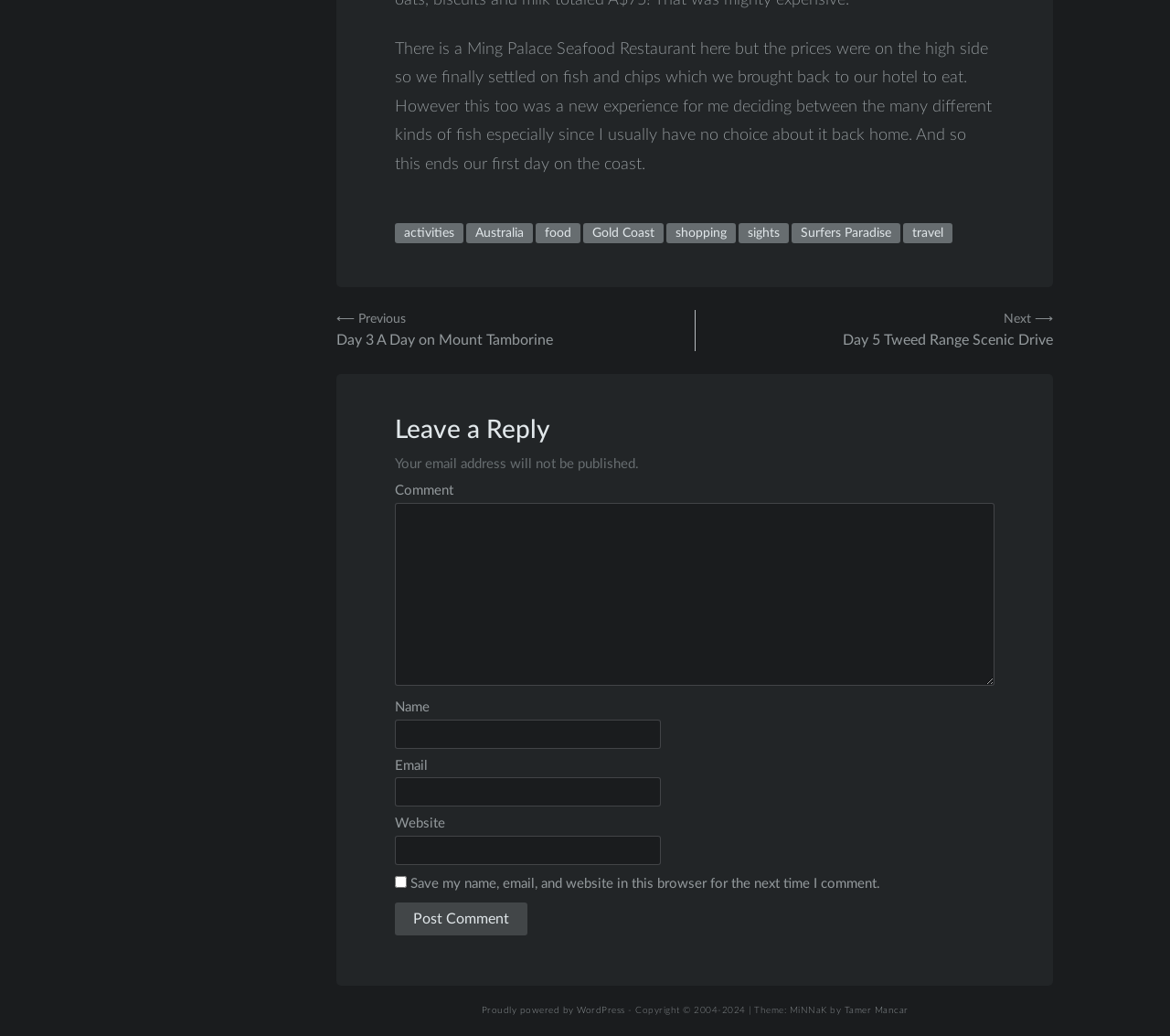Given the description of a UI element: "parent_node: Comment name="comment"", identify the bounding box coordinates of the matching element in the webpage screenshot.

[0.338, 0.485, 0.85, 0.662]